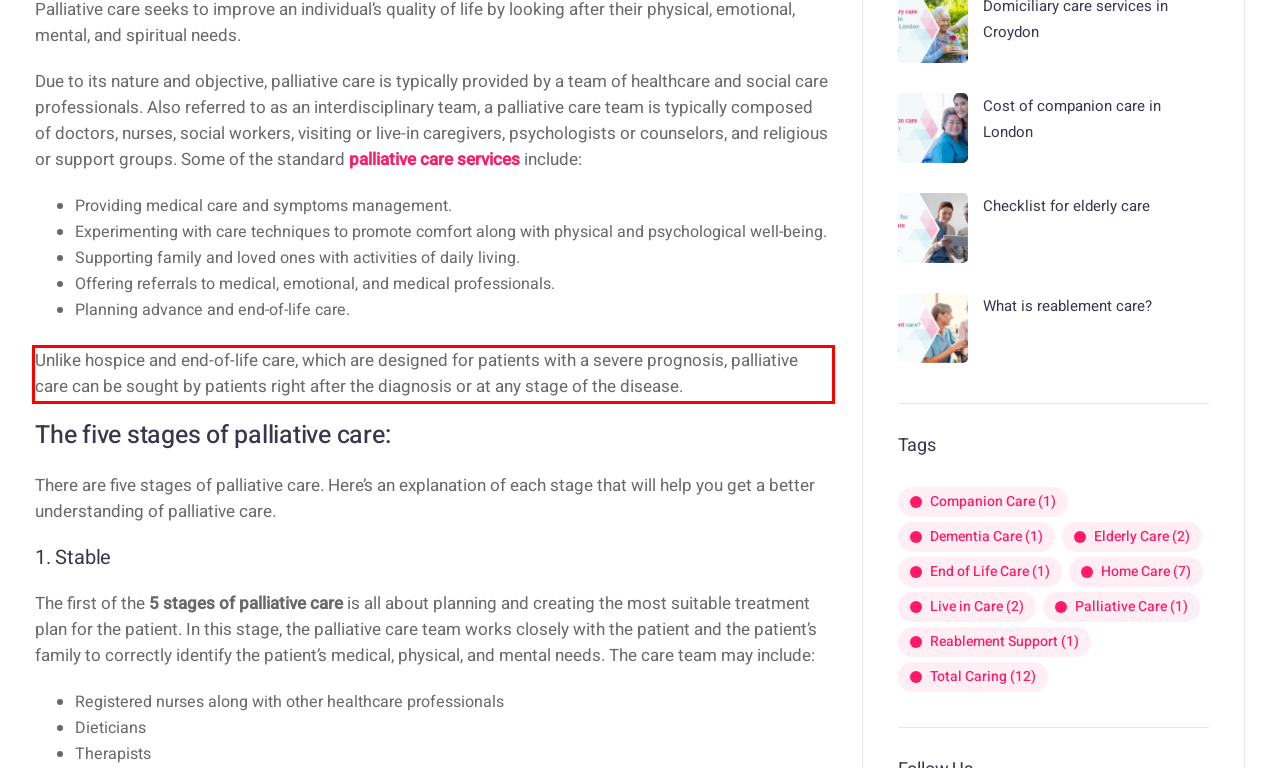Given a screenshot of a webpage with a red bounding box, please identify and retrieve the text inside the red rectangle.

Unlike hospice and end-of-life care, which are designed for patients with a severe prognosis, palliative care can be sought by patients right after the diagnosis or at any stage of the disease.